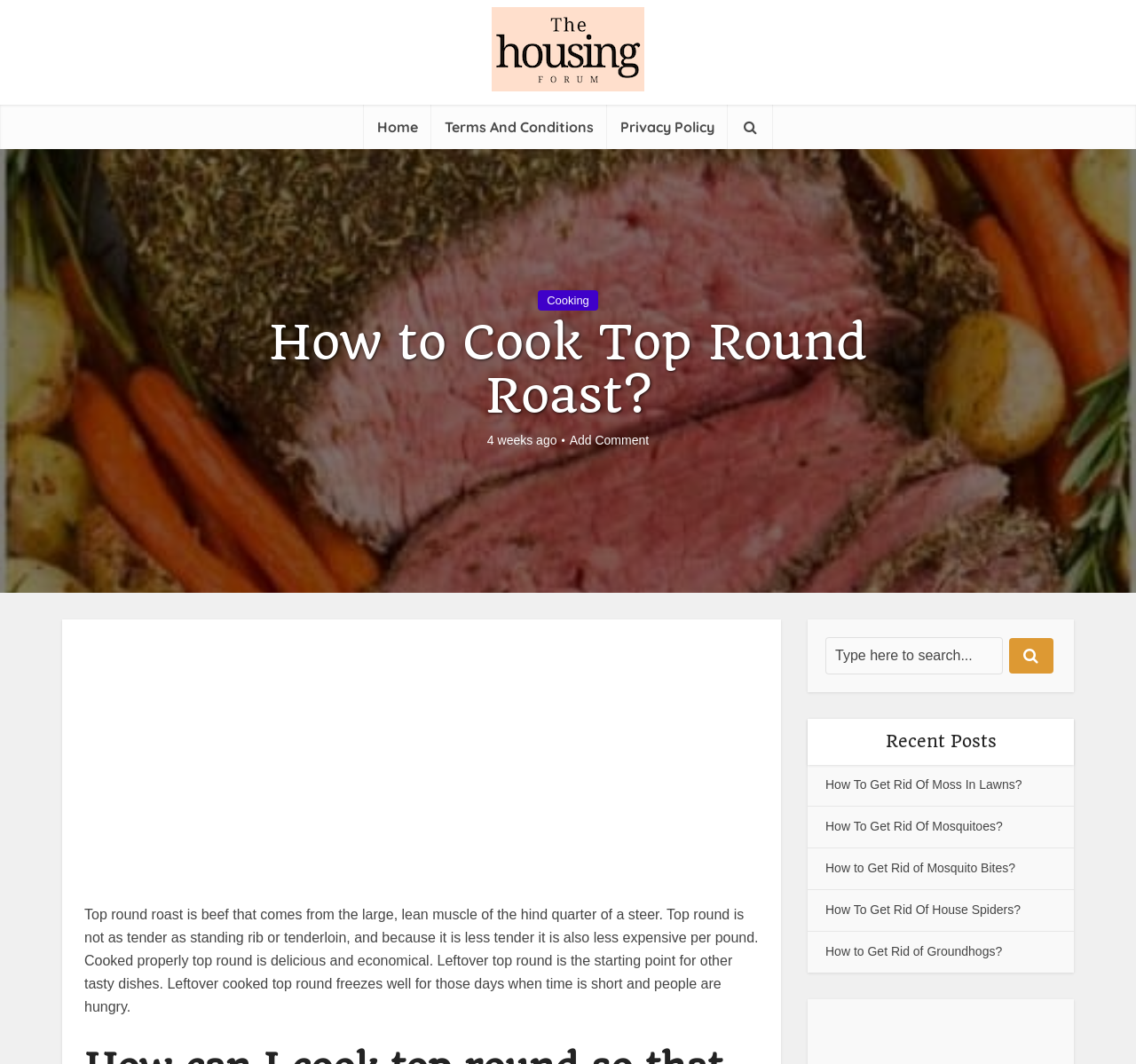Use a single word or phrase to answer the question: What is the symbol on the search button?

Magnifying glass